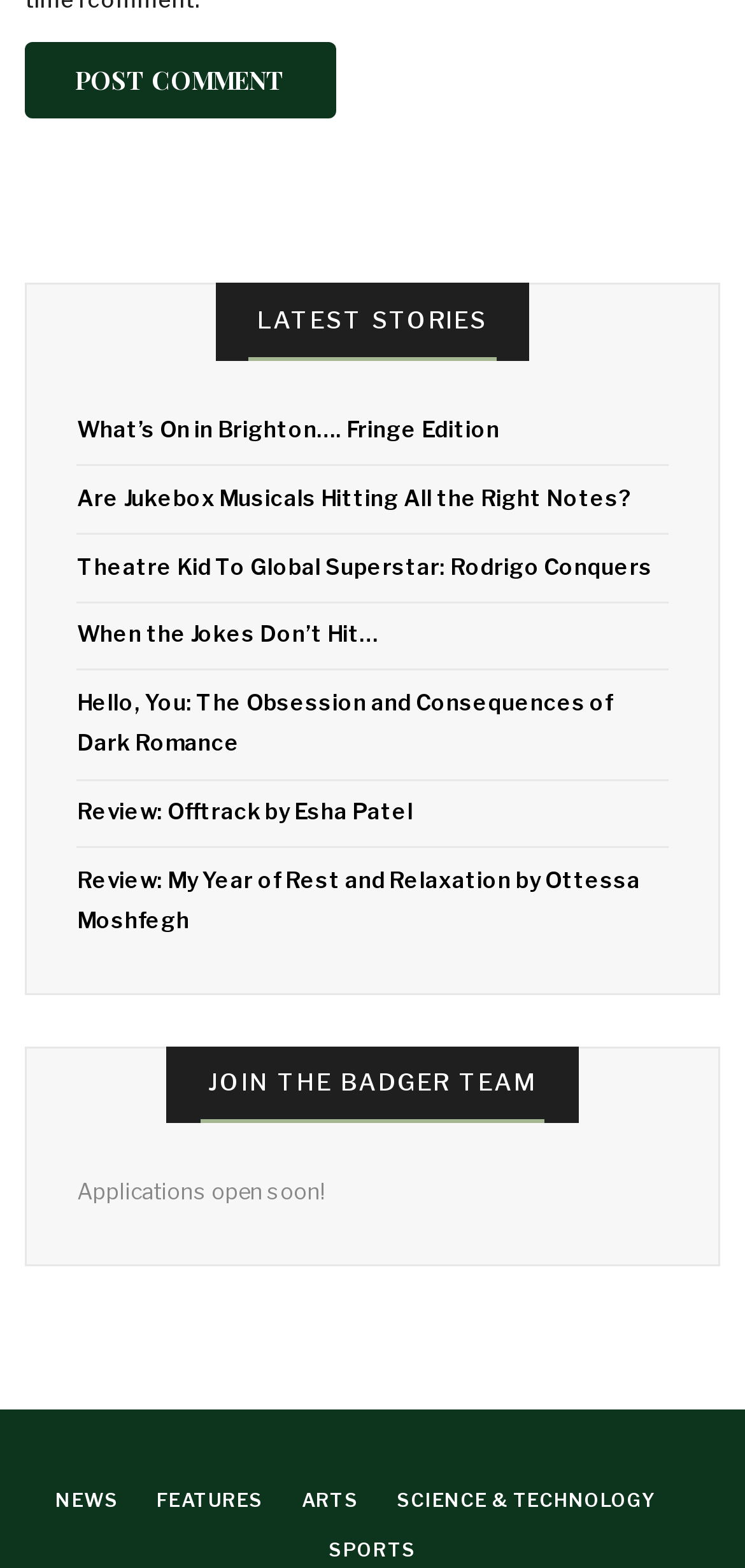Identify the bounding box coordinates for the element you need to click to achieve the following task: "read the article 'Hello, You: The Obsession and Consequences of Dark Romance'". The coordinates must be four float values ranging from 0 to 1, formatted as [left, top, right, bottom].

[0.104, 0.44, 0.822, 0.483]